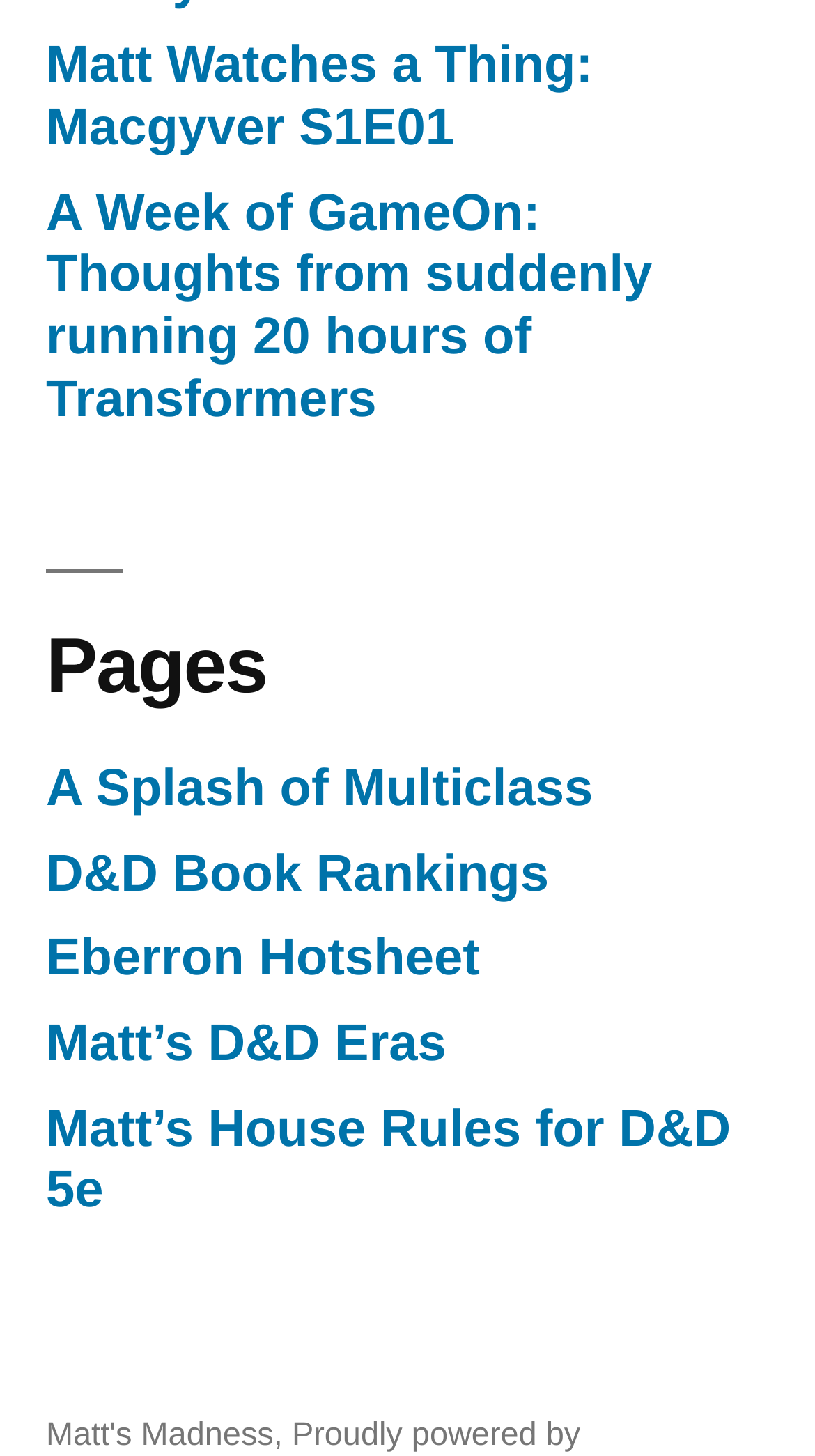Respond concisely with one word or phrase to the following query:
How many links are on the webpage?

9